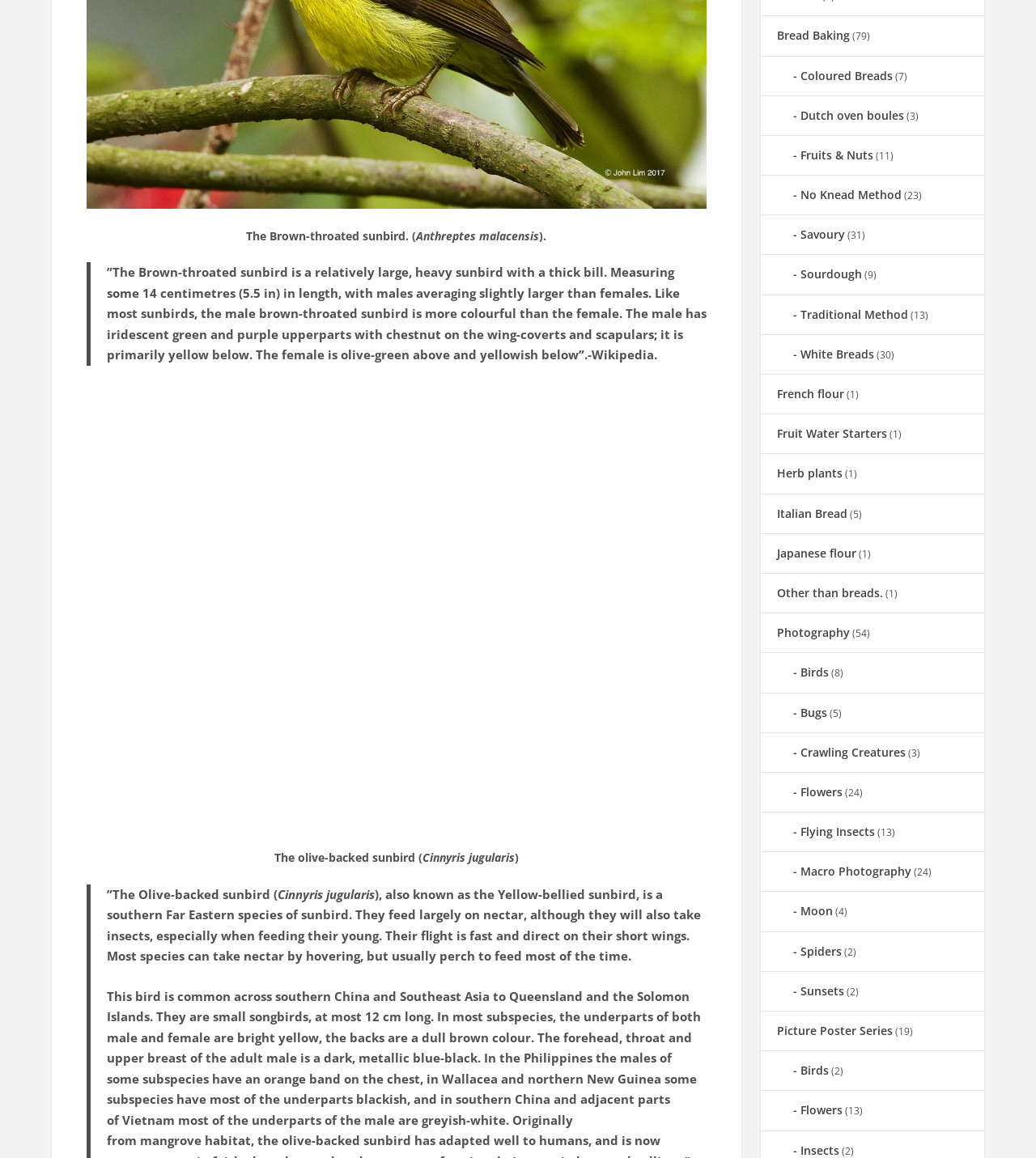Please find the bounding box for the UI element described by: "Flowers".

[0.75, 0.939, 0.813, 0.953]